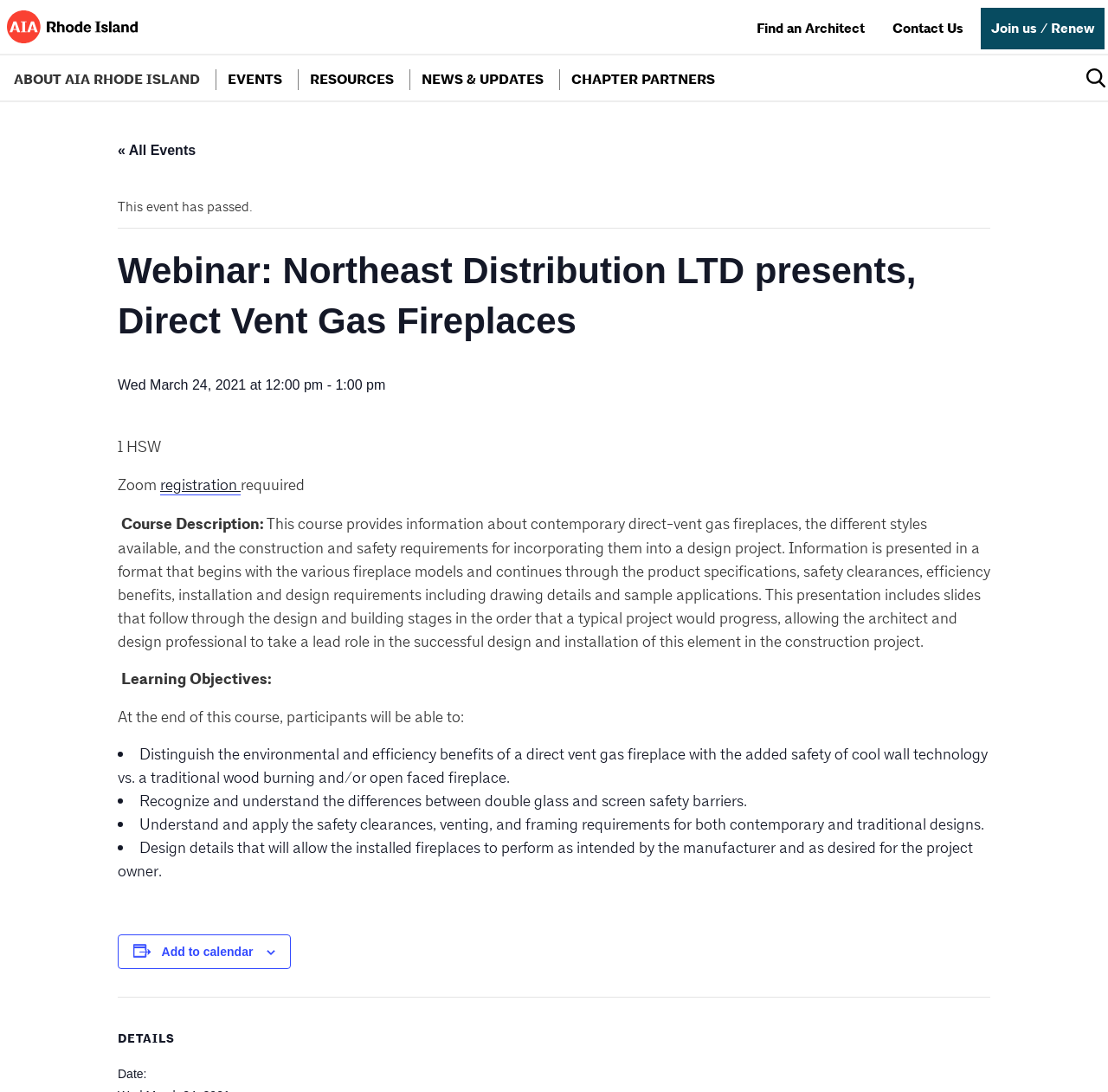What is the date of the webinar?
Refer to the image and respond with a one-word or short-phrase answer.

Wed March 24, 2021